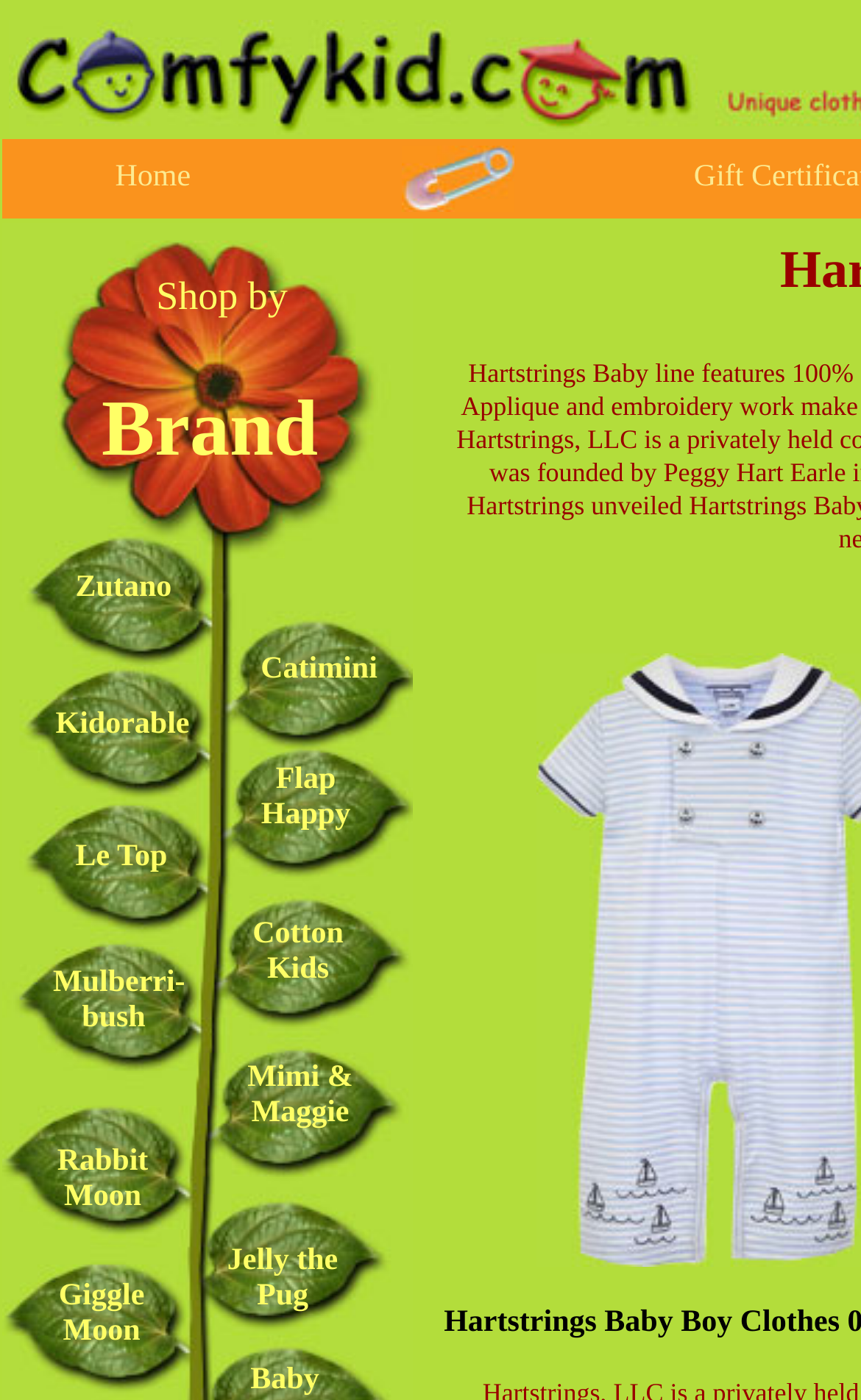Bounding box coordinates are specified in the format (top-left x, top-left y, bottom-right x, bottom-right y). All values are floating point numbers bounded between 0 and 1. Please provide the bounding box coordinate of the region this sentence describes: Rabbit Moon

[0.066, 0.818, 0.172, 0.867]